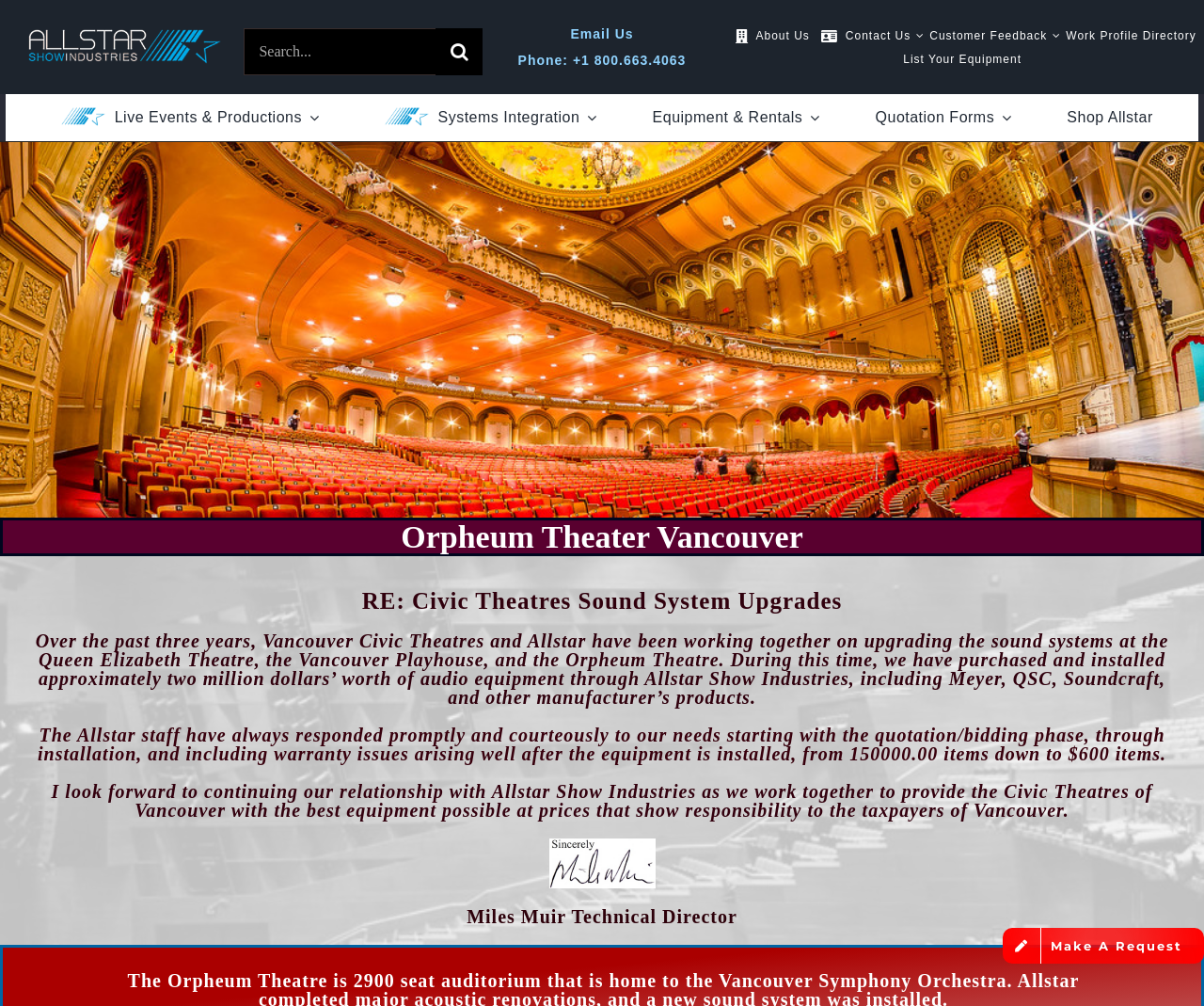Provide a comprehensive description of the webpage.

The webpage is about Orpheum Theater Vancouver and its collaboration with Allstar Show Industries on upgrading the sound systems at various theaters. At the top left corner, there is an Allstar logo, and next to it, a search bar with a search button. On the top right corner, there are links to "Email Us" and "Phone: +1 800.663.4063". 

Below the top section, there is a navigation menu with links to "About Us", "Contact Us", "Customer Feedback", "Work Profile Directory", and "List Your Equipment". 

On the left side of the page, there is another navigation menu with links to "Live Events & Productions", "Systems Integration", "Equipment & Rentals", "Quotation Forms", and "Shop Allstar", each accompanied by an image. 

The main content of the page is divided into sections. The first section has a heading "Orpheum Theater Vancouver" and a subheading "RE: Civic Theatres Sound System Upgrades". Below the subheading, there is a paragraph describing the collaboration between Vancouver Civic Theatres and Allstar on upgrading the sound systems at the Queen Elizabeth Theatre, the Vancouver Playhouse, and the Orpheum Theatre. 

The next section describes the equipment purchased and installed, including the cost and the manufacturers. The following section praises the Allstar staff for their prompt and courteous response to their needs. 

At the bottom of the page, there is a quote from Miles Muir, the Technical Director, expressing his appreciation for the collaboration with Allstar Show Industries. Finally, there is a "Make A Request" link at the bottom right corner of the page.